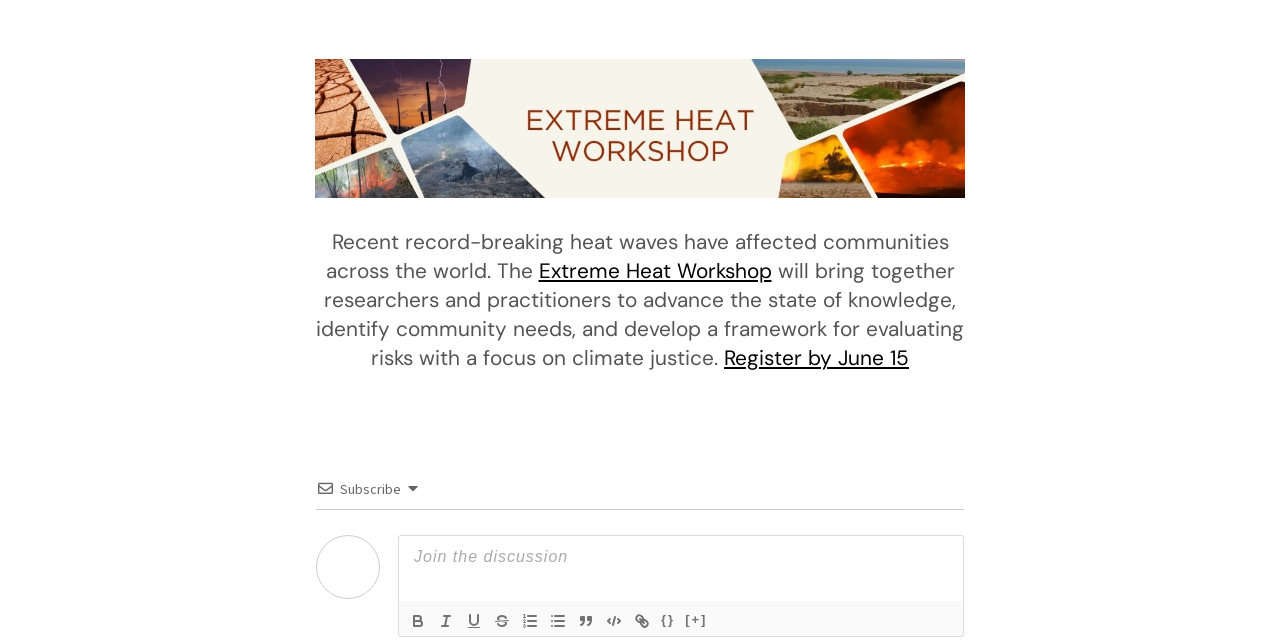Please use the details from the image to answer the following question comprehensively:
What is the topic of the Extreme Heat Workshop?

The question is asking about the topic of the Extreme Heat Workshop, which is mentioned in the link 'Extreme Heat Workshop' with the description 'will bring together researchers and practitioners to advance the state of knowledge, identify community needs, and develop a framework for evaluating risks with a focus on climate justice.' Therefore, the answer is climate justice.